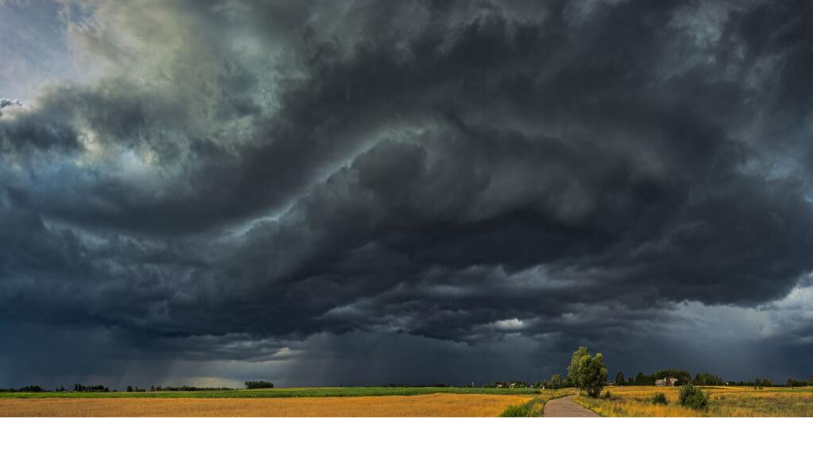Provide an in-depth description of the image.

The image depicts a dramatic and expansive landscape just before an impending storm. In the foreground, a winding path meanders through a vibrant field of golden crops, creating a juxtaposition against the ominous dark clouds that dominate the sky above. These clouds, thick and swirling, exhibit a variety of shades of gray, hinting at the turbulent weather to come. In the background, hints of green vegetation and distant structures can be faintly seen, adding depth and context to the rural scene. The atmosphere is heavy with tension, suggesting that nature is on the verge of unleashing its power, reflecting a moment of transition from calm to chaos. This striking visual encapsulates the beauty and ferocity of the natural world.